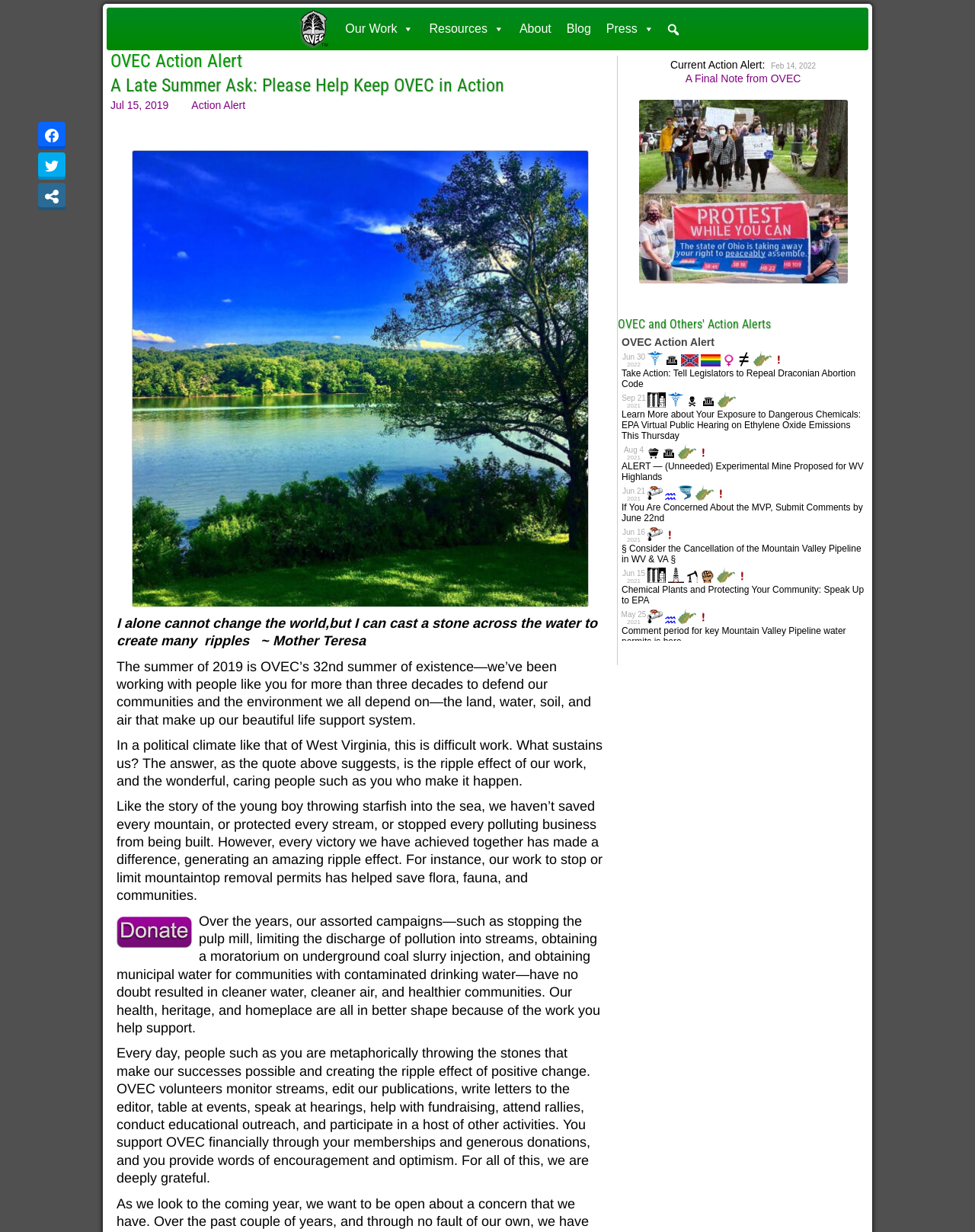Provide the bounding box coordinates in the format (top-left x, top-left y, bottom-right x, bottom-right y). All values are floating point numbers between 0 and 1. Determine the bounding box coordinate of the UI element described as: Our Work

[0.346, 0.007, 0.432, 0.04]